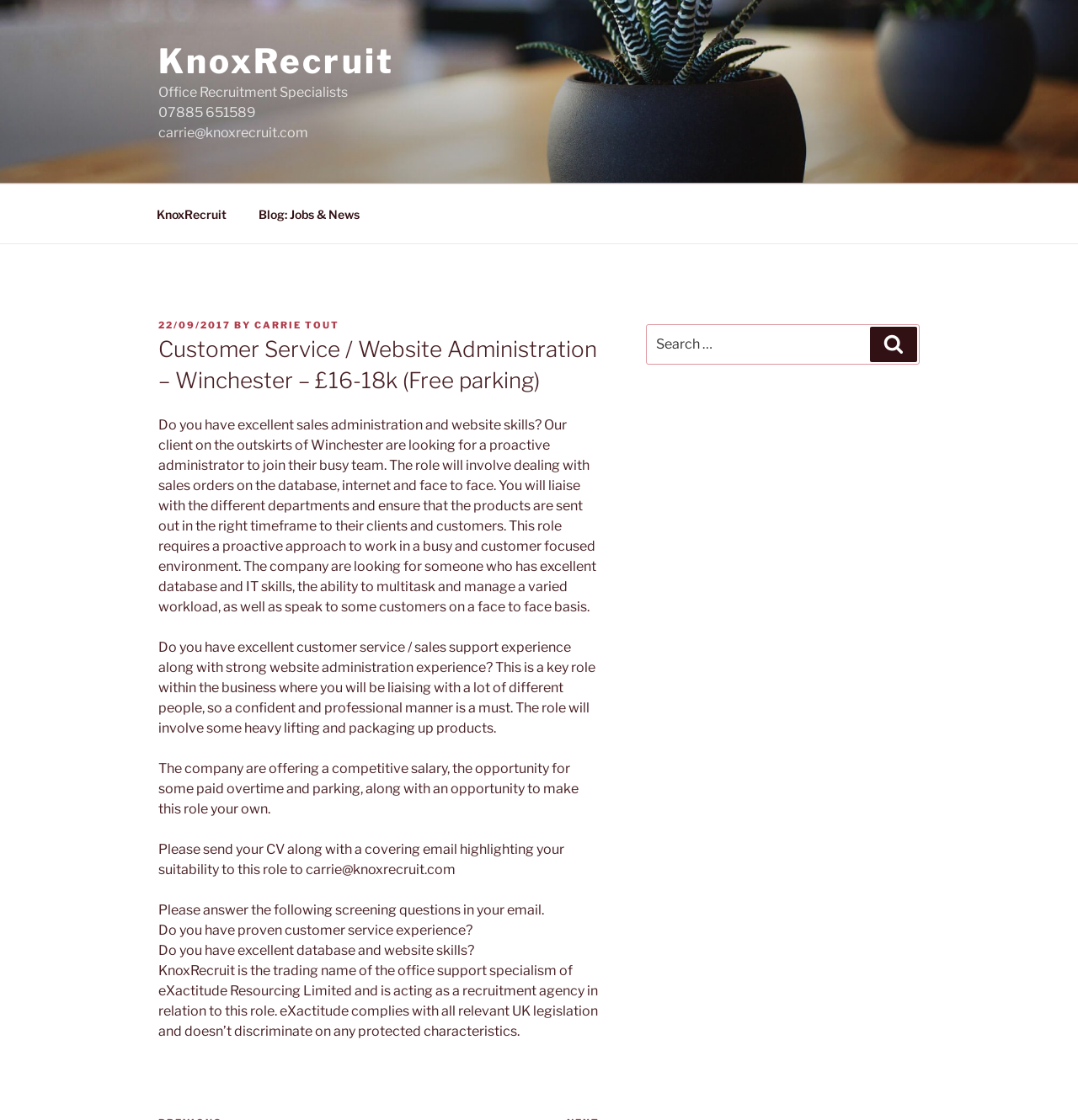Given the webpage screenshot and the description, determine the bounding box coordinates (top-left x, top-left y, bottom-right x, bottom-right y) that define the location of the UI element matching this description: Twitter

None